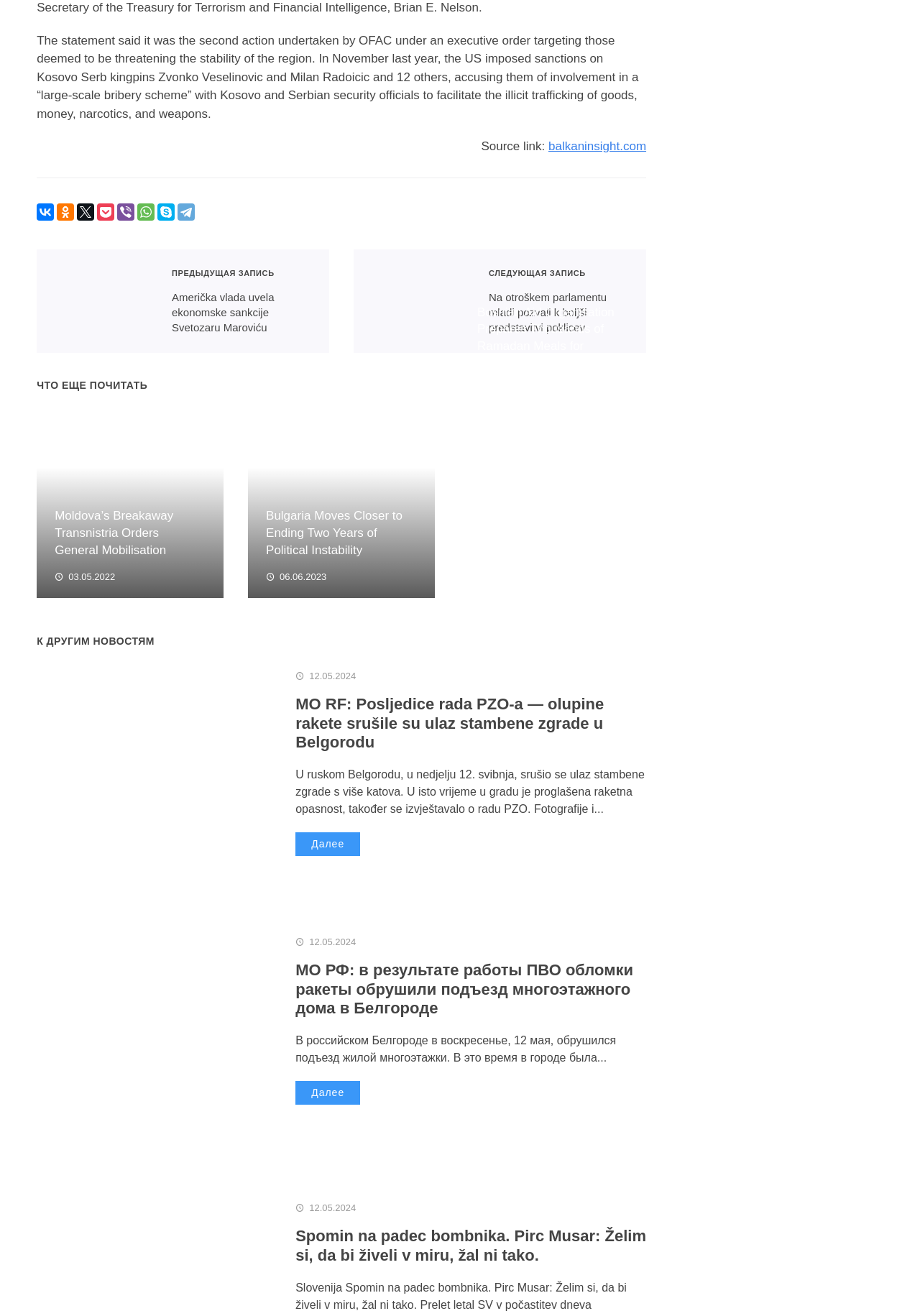Determine the bounding box coordinates of the target area to click to execute the following instruction: "Click on the link to read more about MO RF: Posljedice rada PZO-a — olupine rakete srušile su ulaz stambene zgrade u Belgorodu."

[0.321, 0.528, 0.656, 0.571]